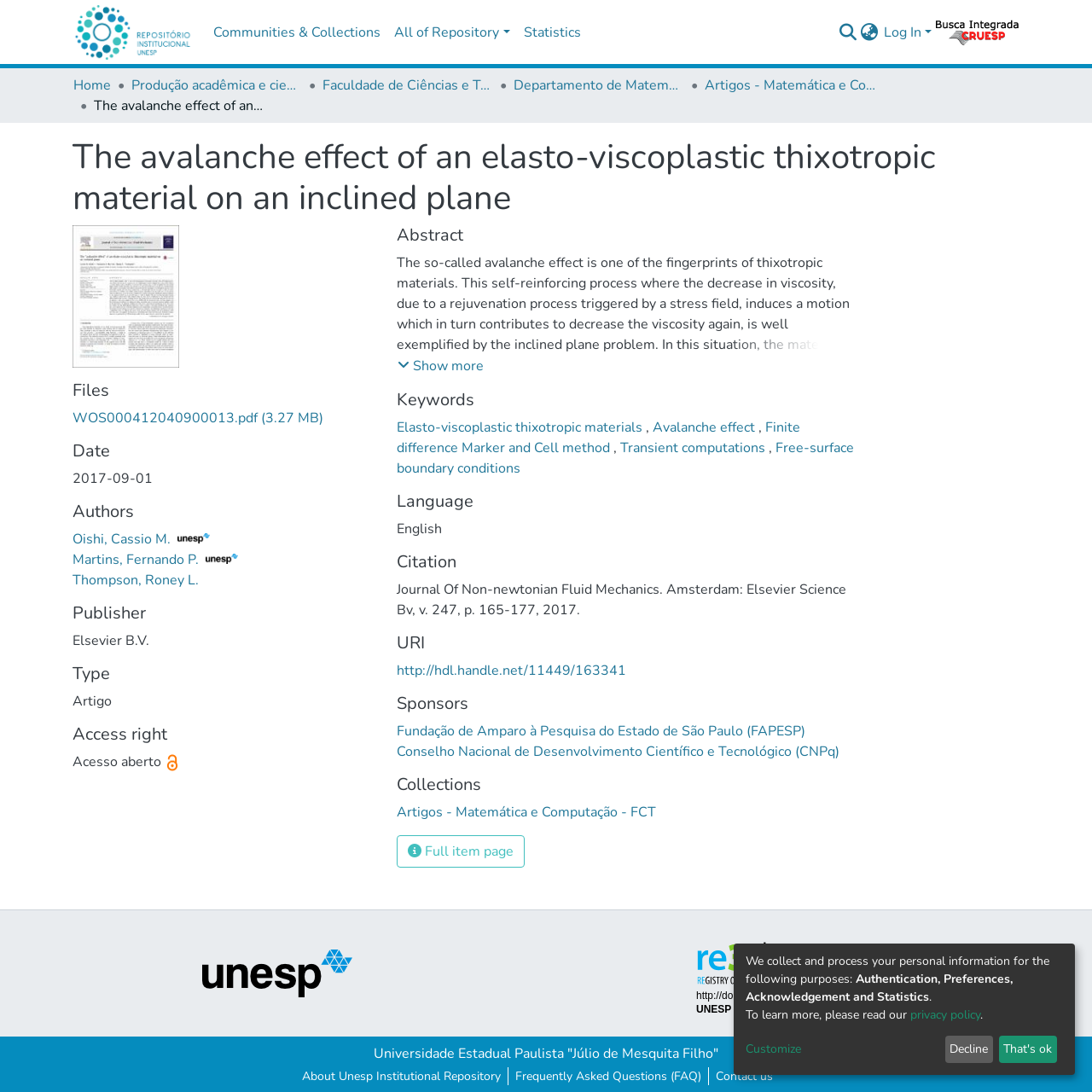Please provide a one-word or short phrase answer to the question:
What is the title of the article?

The avalanche effect of an elasto-viscoplastic thixotropic material on an inclined plane